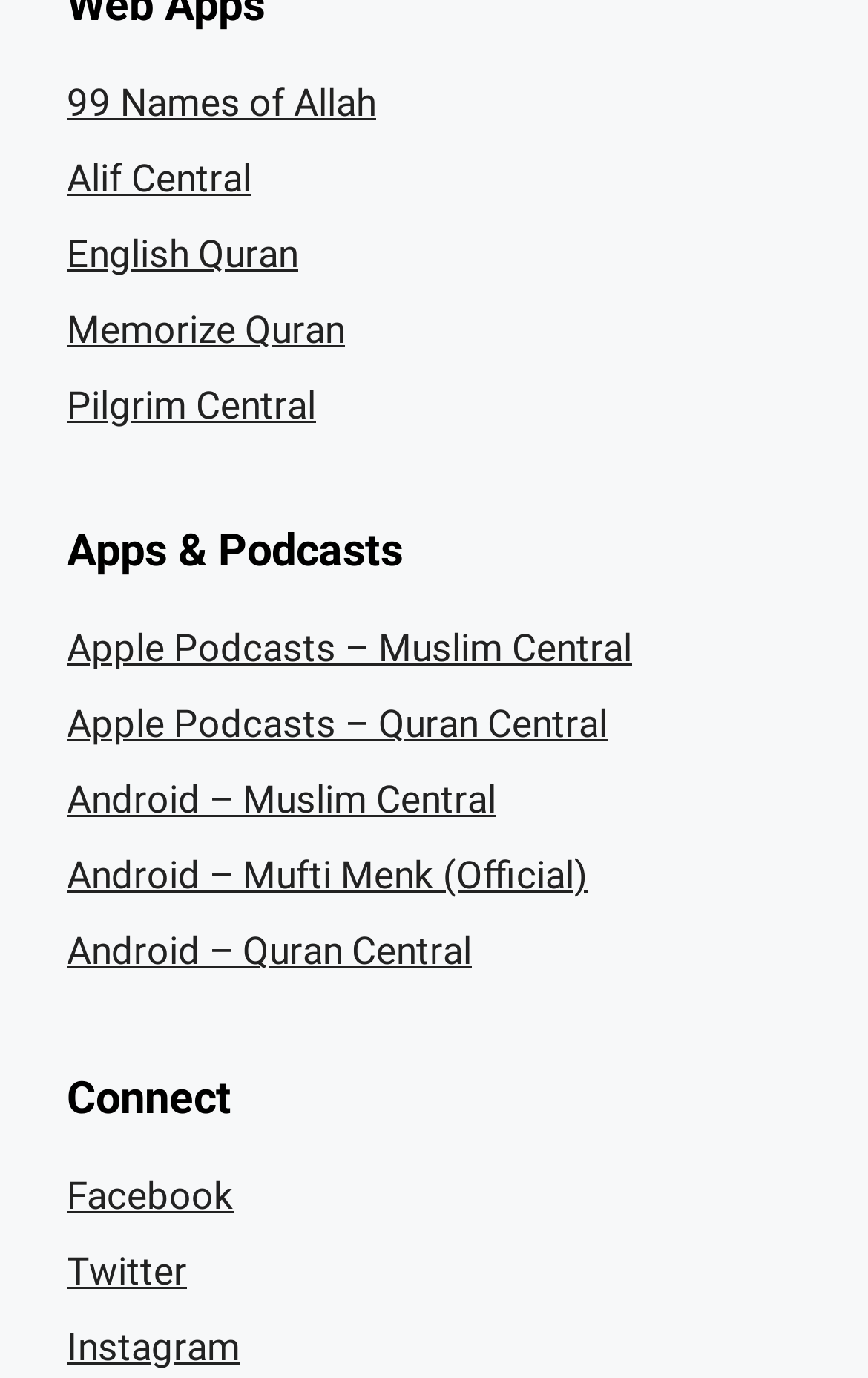Provide a brief response to the question below using a single word or phrase: 
What is the name of the second podcast link?

Apple Podcasts – Quran Central